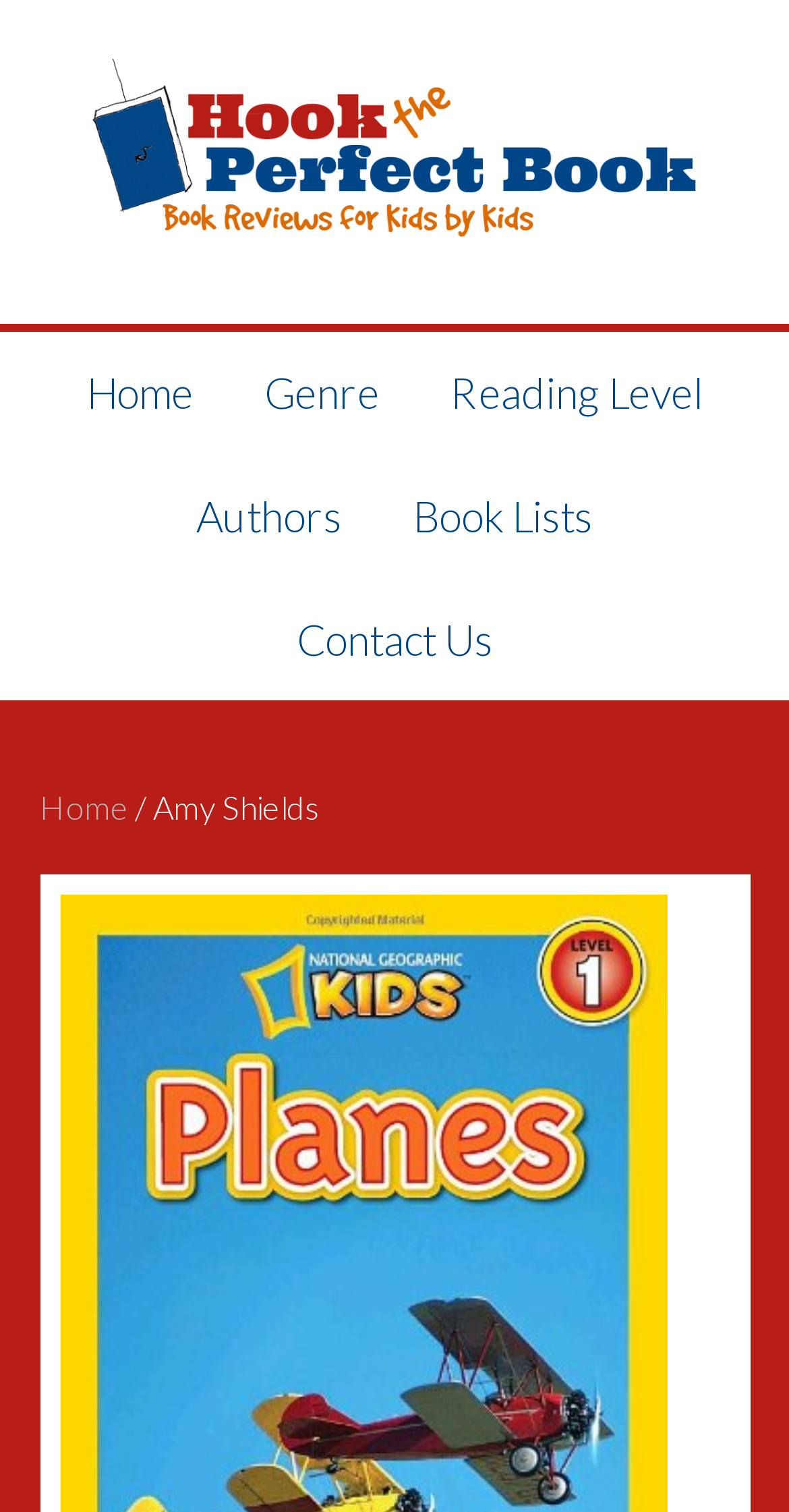Elaborate on the information and visuals displayed on the webpage.

The webpage is an archive page for Amy Shields, featuring a navigation menu at the top with several links, including "Home", "Genre", "Authors", "Book Lists", and "Contact Us". The navigation menu spans the entire width of the page, with the links arranged horizontally. 

At the top-left corner, there is a link to "Hook the Perfect Book", which is likely the website's title or logo. Below the navigation menu, there is a breadcrumb trail that starts with "Home" and is followed by "Amy Shields", separated by a breadcrumb separator. The breadcrumb trail is positioned near the top of the page, slightly to the right of the center.

There is no prominent image or graphic on the page, and the content appears to be primarily text-based. The overall layout is organized, with clear headings and concise text, making it easy to navigate and find specific information.